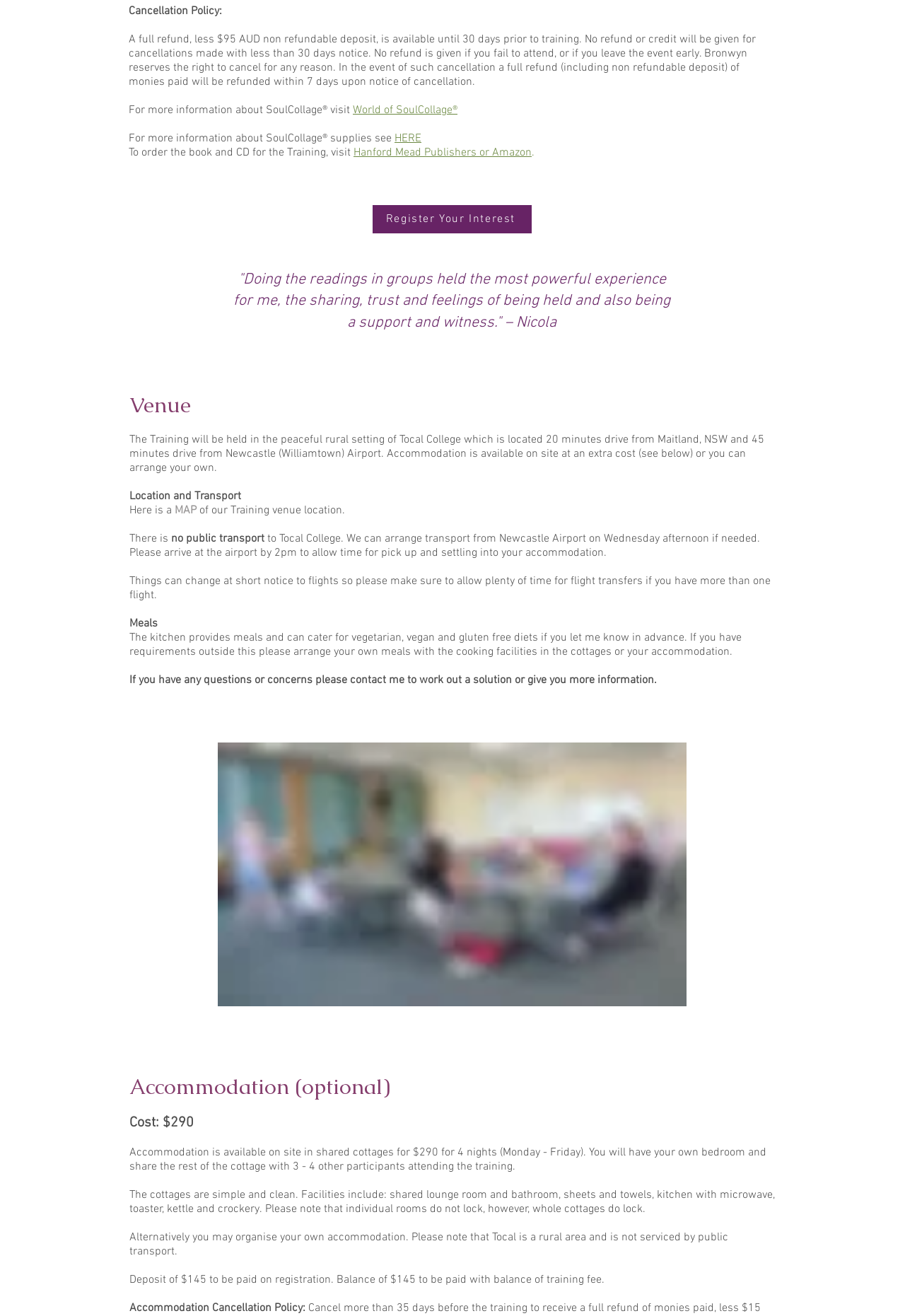What is the cancellation policy for the training?
Using the image, elaborate on the answer with as much detail as possible.

According to the webpage, the cancellation policy states that a full refund, less $95 AUD non-refundable deposit, is available until 30 days prior to the training. No refund or credit will be given for cancellations made with less than 30 days' notice.